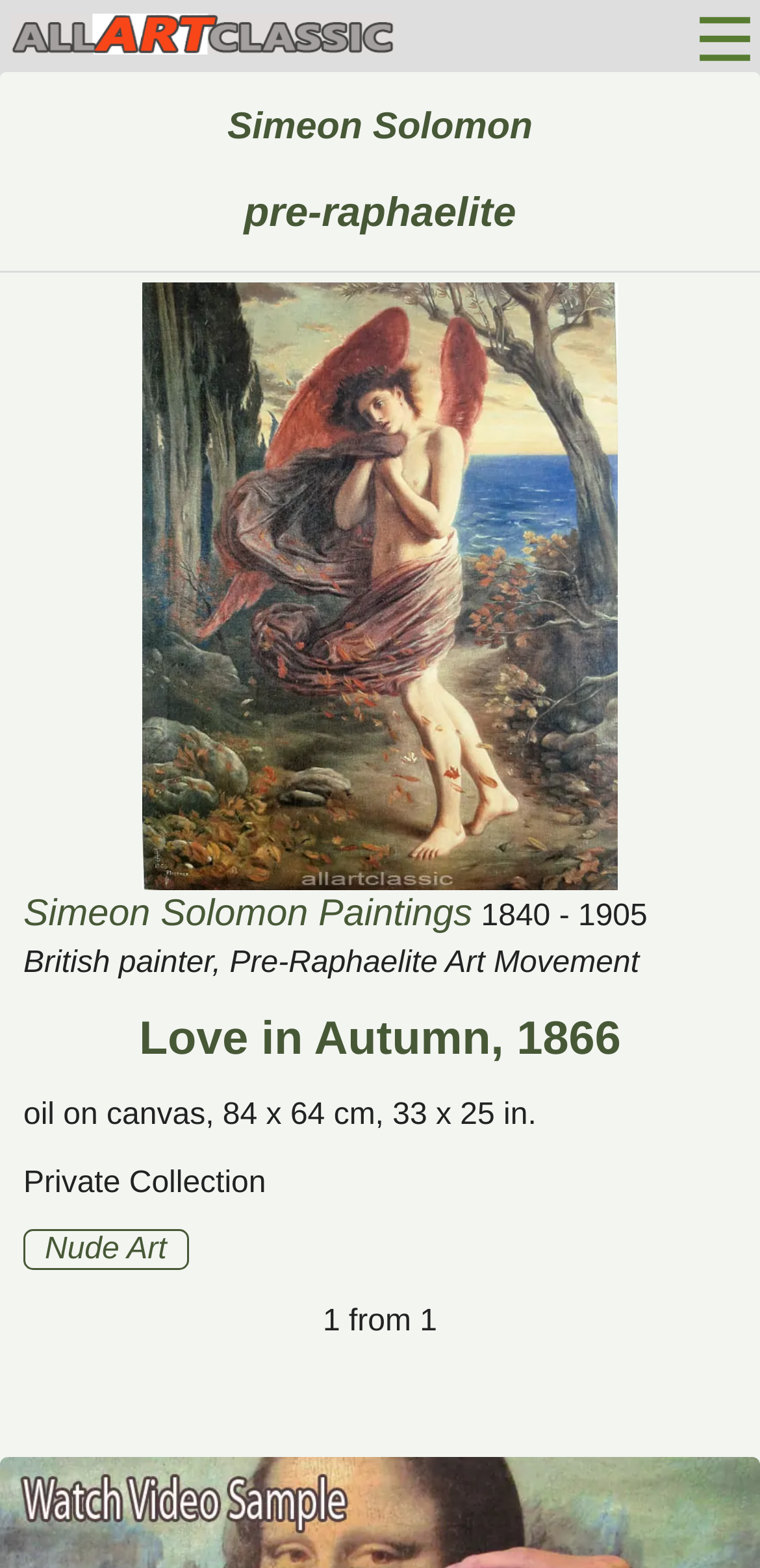From the element description Artist's Index A-Z, predict the bounding box coordinates of the UI element. The coordinates must be specified in the format (top-left x, top-left y, bottom-right x, bottom-right y) and should be within the 0 to 1 range.

[0.338, 0.136, 0.962, 0.197]